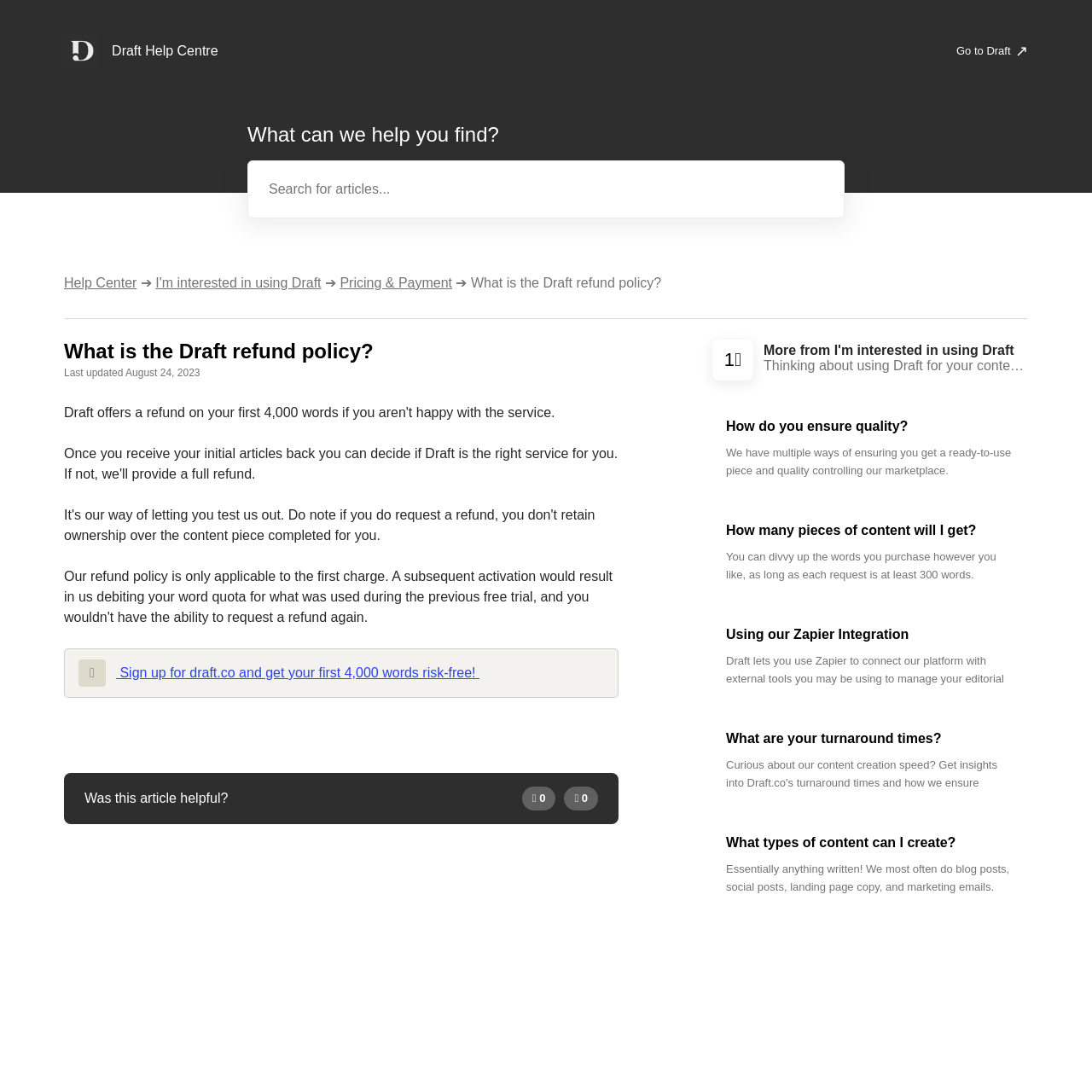Please identify the primary heading of the webpage and give its text content.

What is the Draft refund policy?